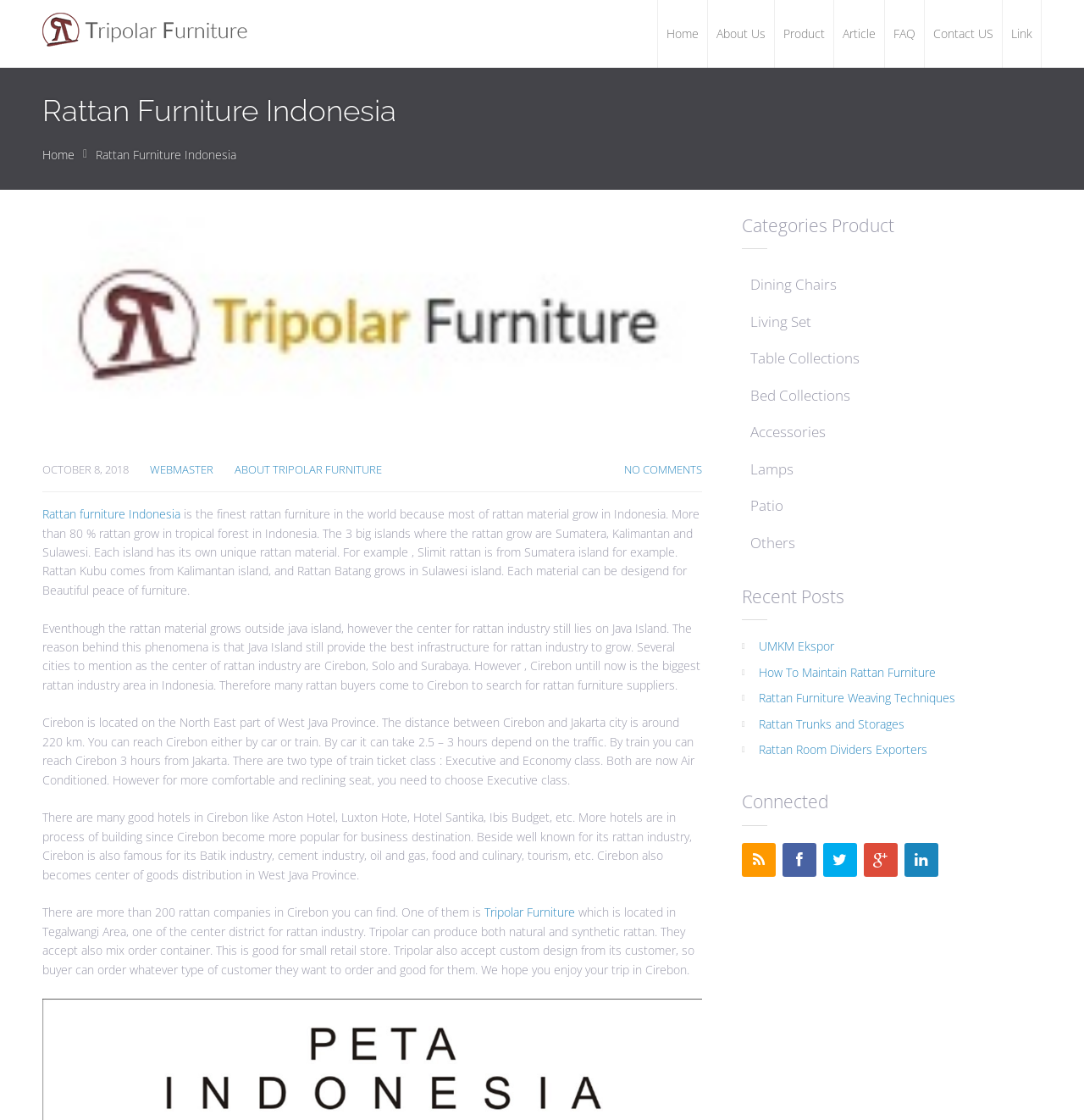Locate the bounding box coordinates of the element that should be clicked to execute the following instruction: "Explore 'Dining Chairs' products".

[0.684, 0.238, 0.961, 0.271]